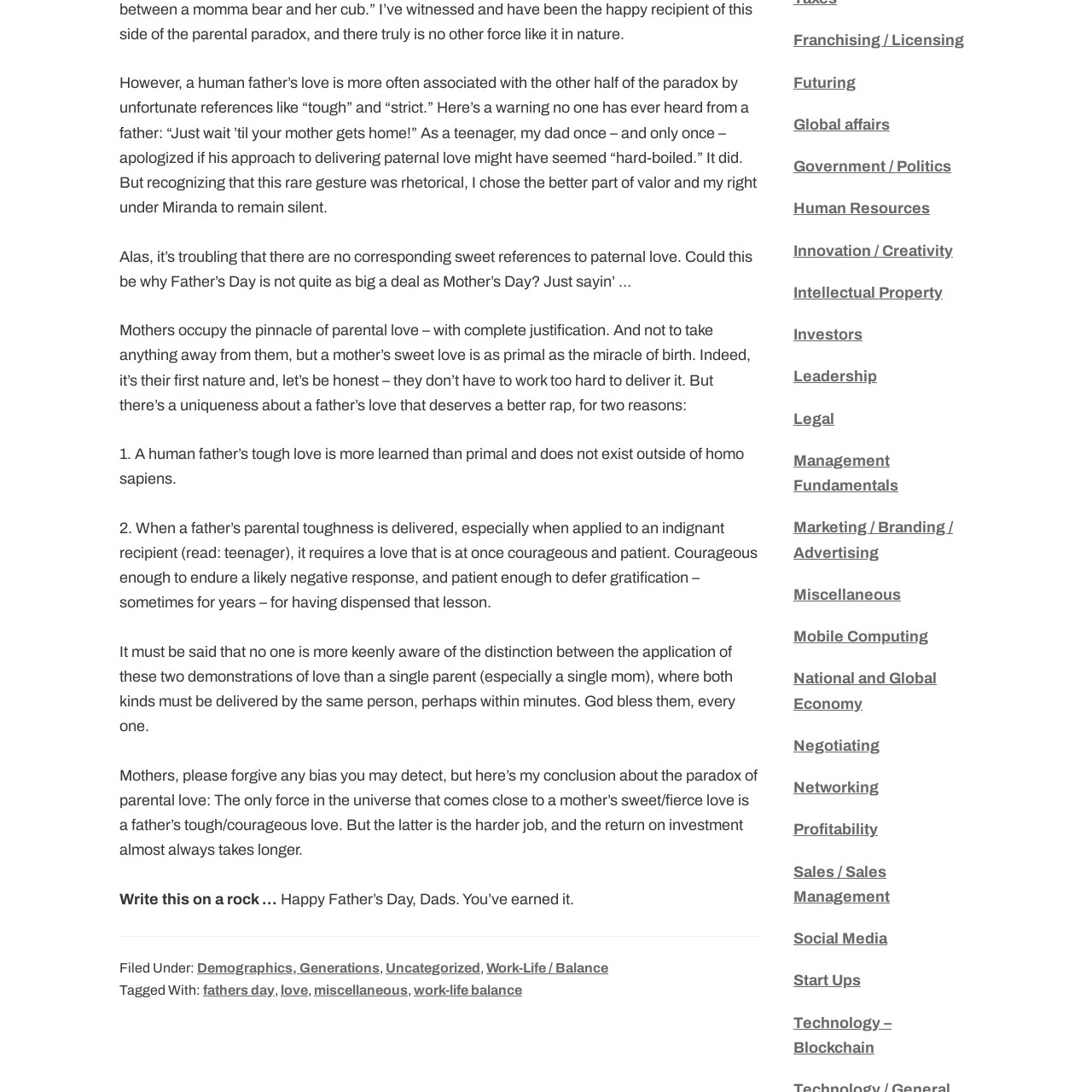Analyze the image and provide a detailed answer to the question: What is the author's conclusion about parental love?

The author concludes that while a mother's love is sweet and fierce, a father's love is tough and courageous, and the latter is the harder job.